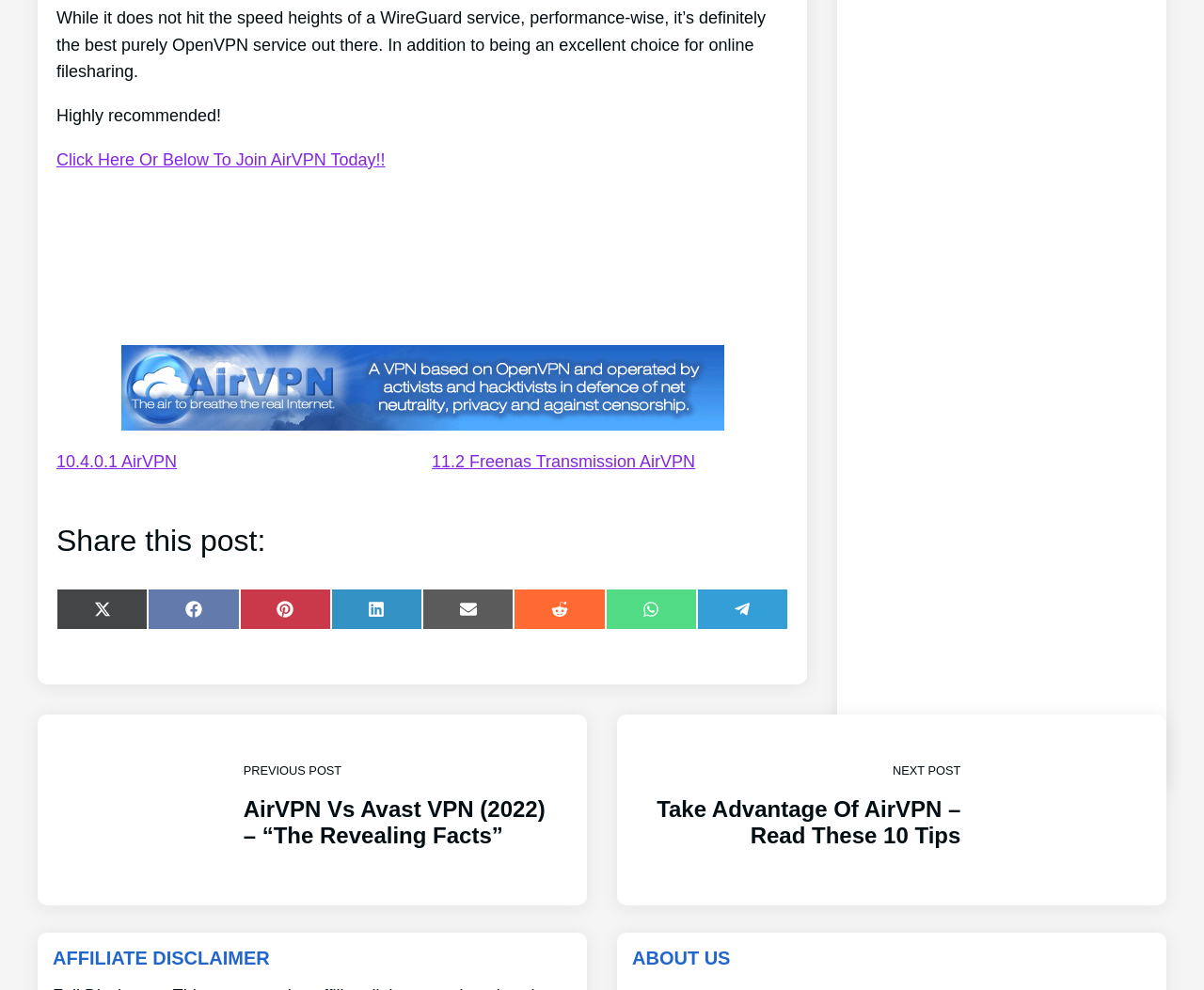Is there an image related to AirVPN?
Give a single word or phrase answer based on the content of the image.

Yes